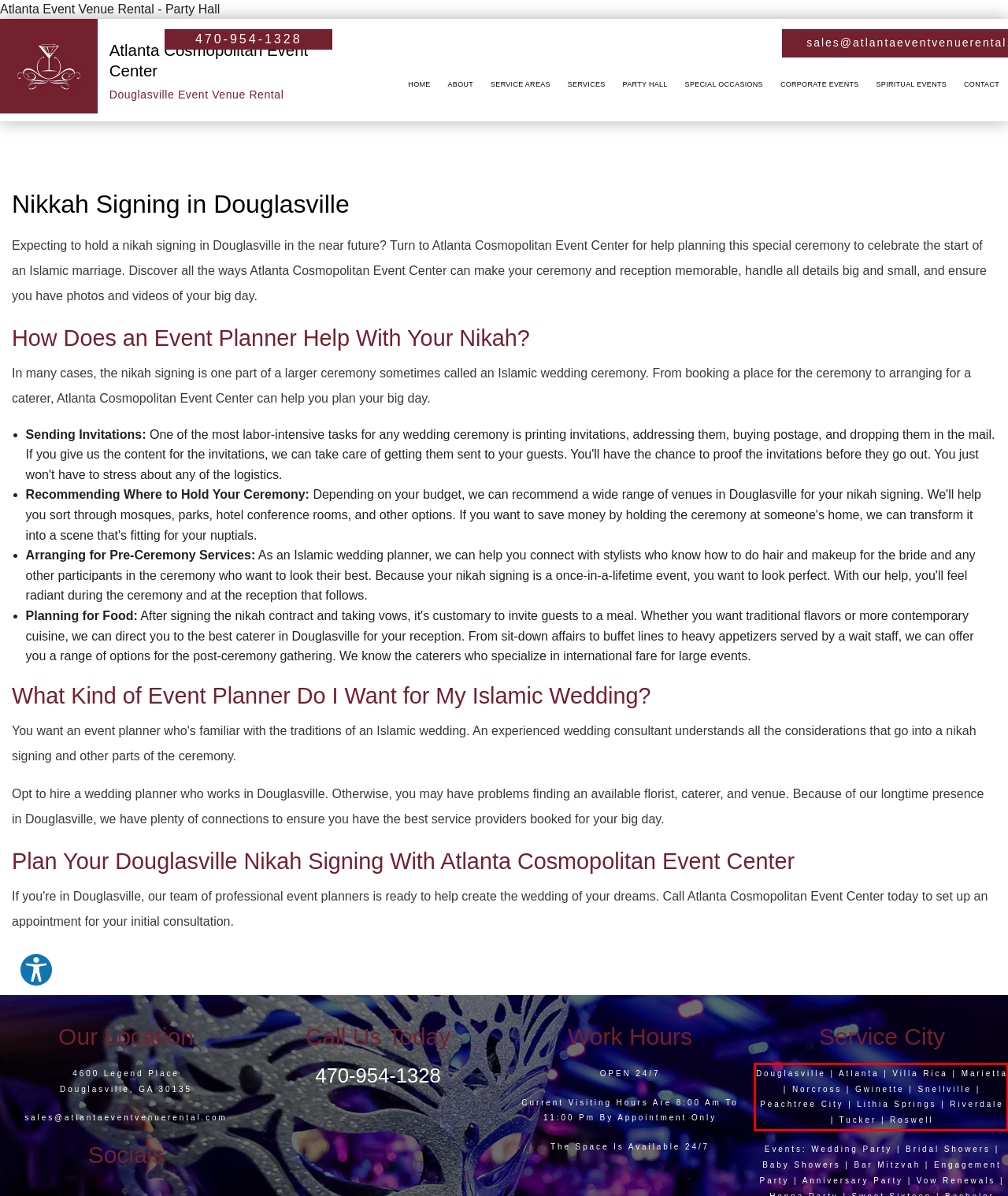Identify the text inside the red bounding box in the provided webpage screenshot and transcribe it.

Douglasville | Atlanta | Villa Rica | Marietta | Norcross | Gwinette | Snellville | Peachtree City | Lithia Springs | Riverdale | Tucker | Roswell